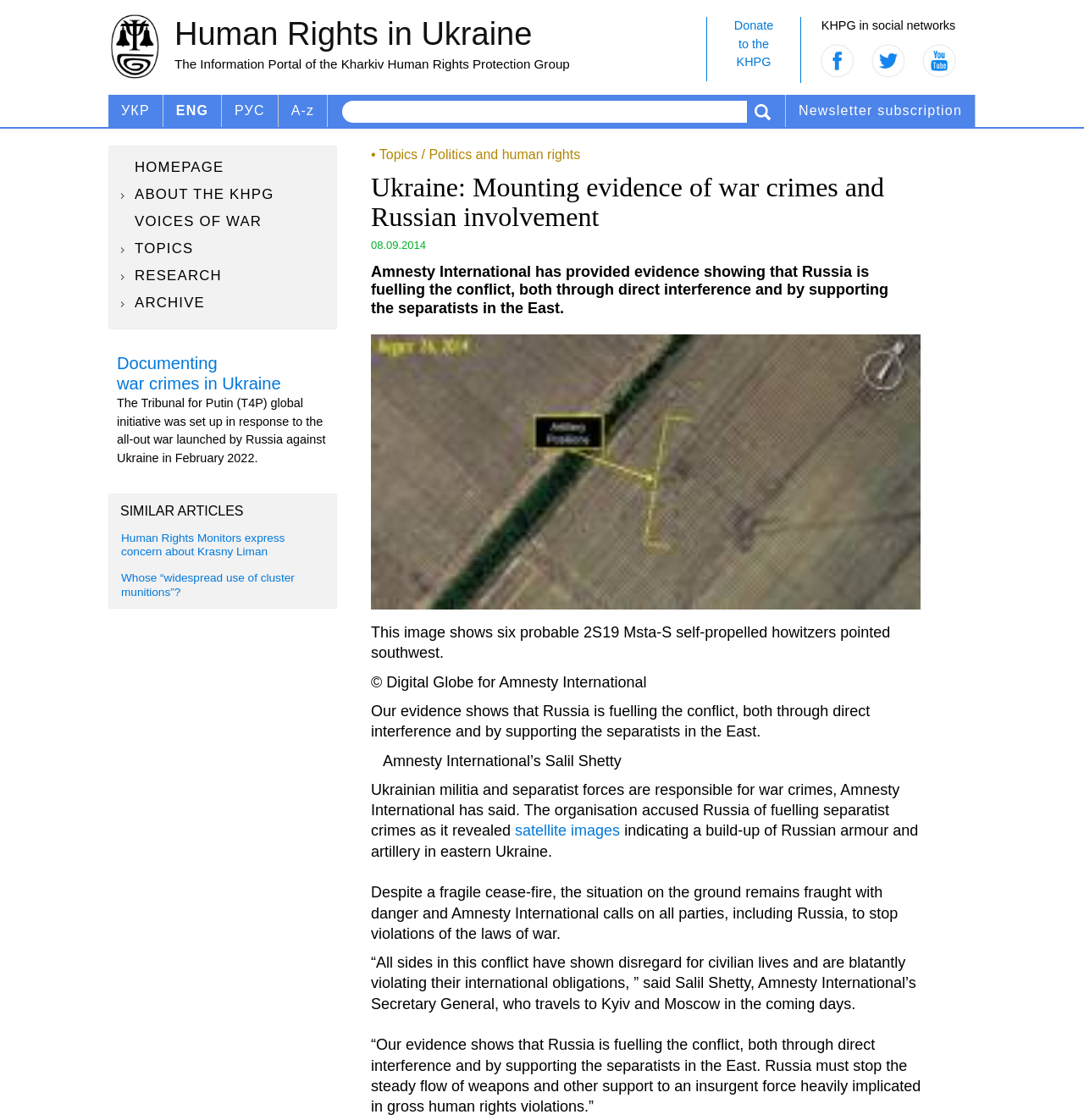Can you locate the main headline on this webpage and provide its text content?

Ukraine: Mounting evidence of war crimes and Russian involvement